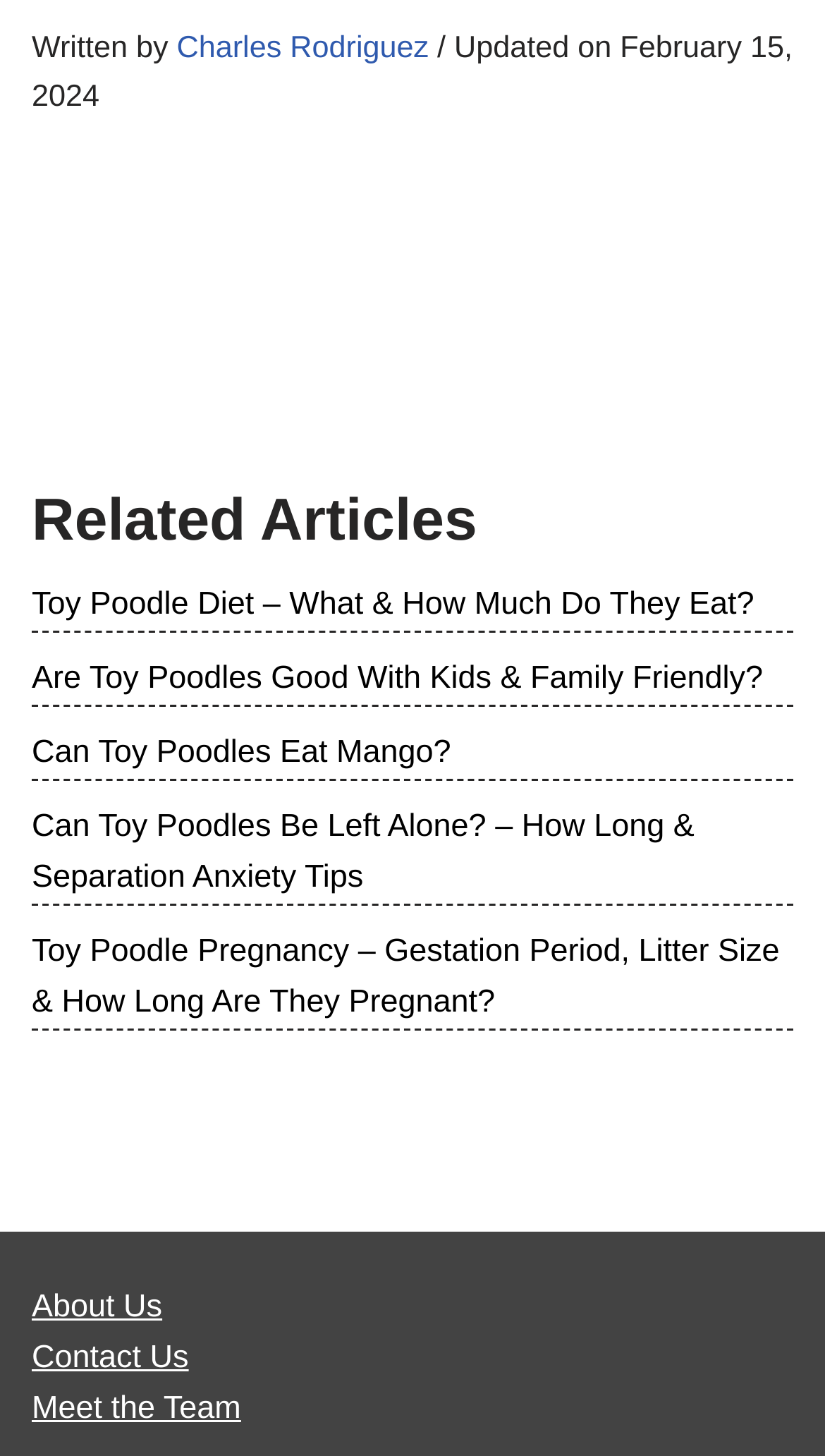Please identify the bounding box coordinates of the area that needs to be clicked to fulfill the following instruction: "Contact the website."

[0.038, 0.92, 0.229, 0.945]